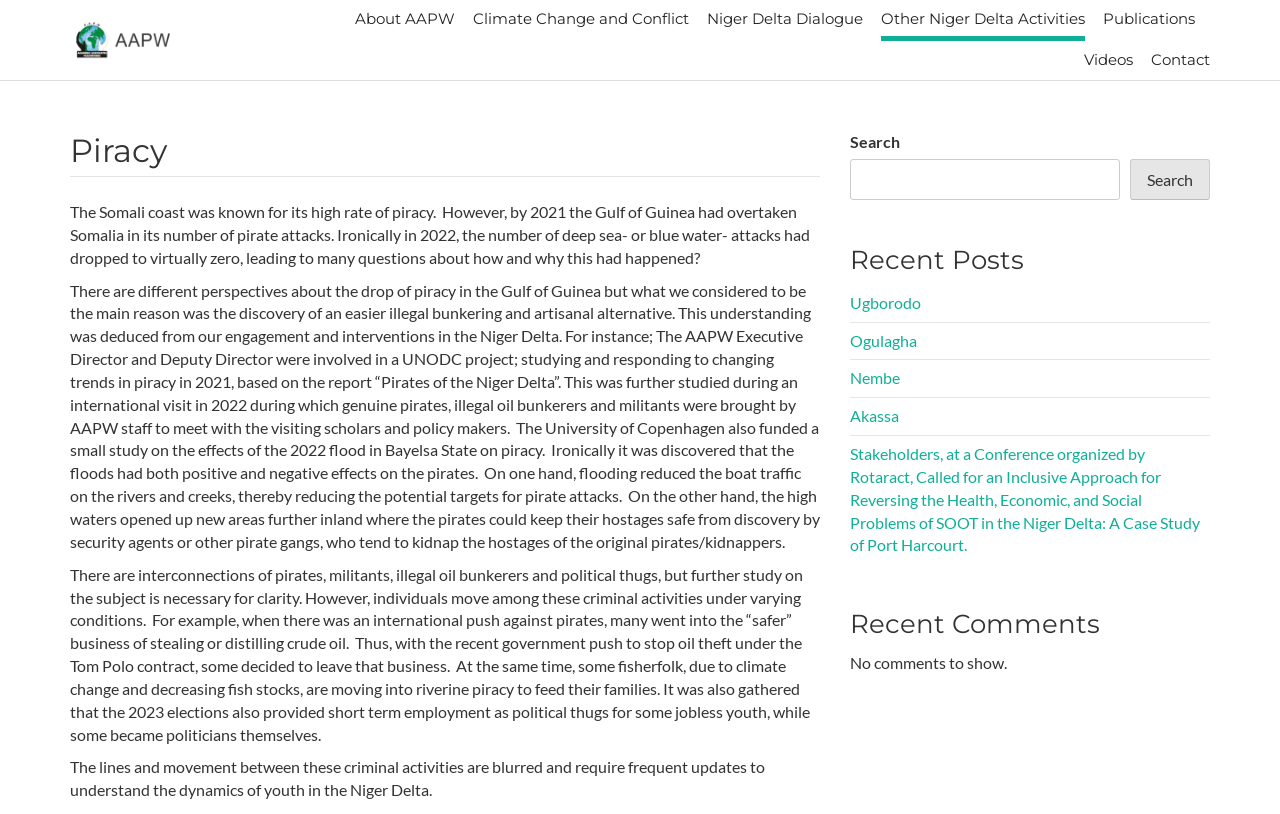What is the main topic of the webpage?
Based on the screenshot, respond with a single word or phrase.

Piracy